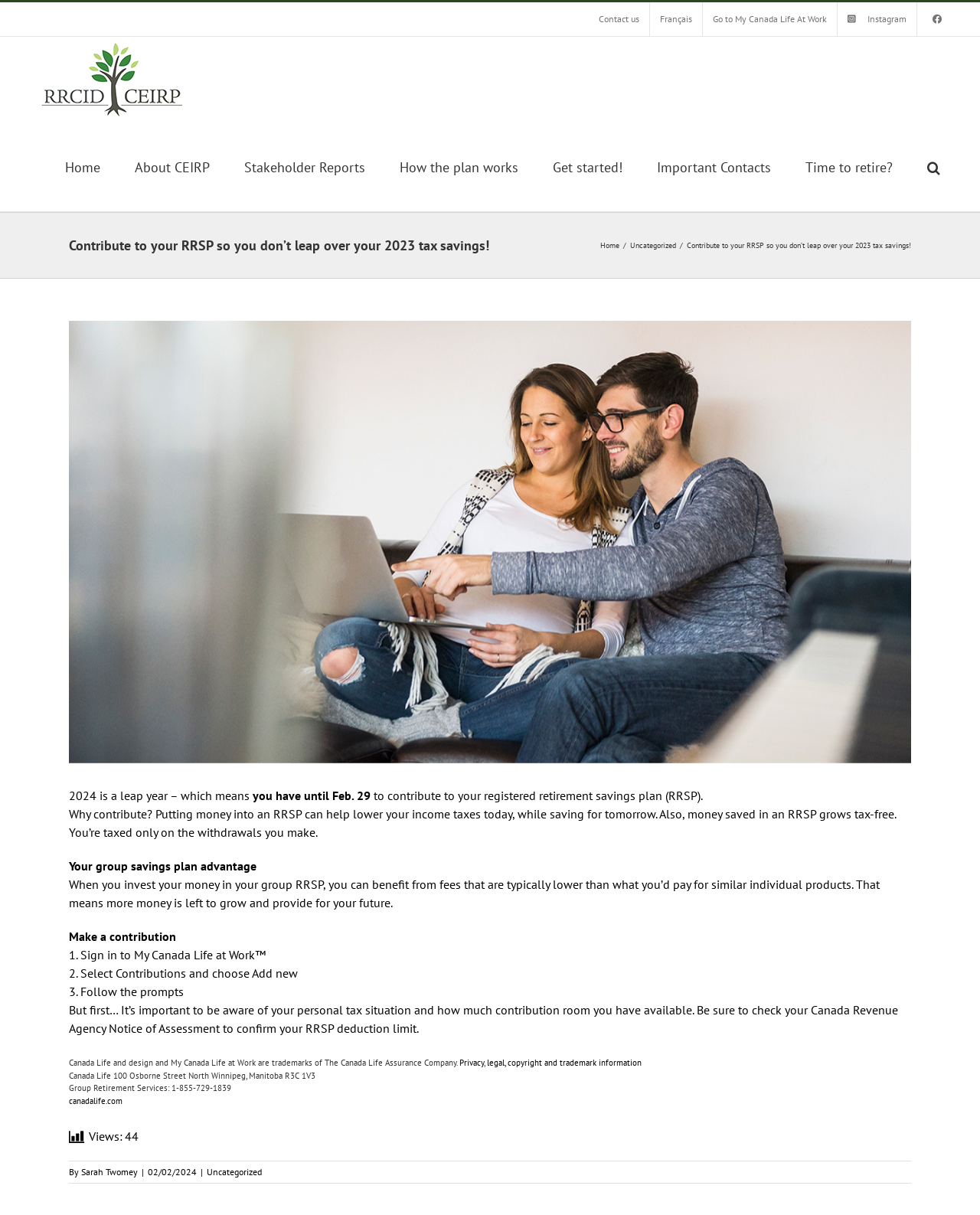Please analyze the image and give a detailed answer to the question:
What is the deadline to contribute to an RRSP?

The webpage states that 2024 is a leap year, which means you have until Feb. 29 to contribute to your registered retirement savings plan (RRSP).